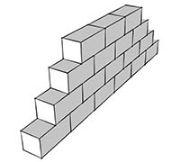Generate an in-depth description of the image.

The image depicts a simplified illustration of brick masonry, showcasing a staggered arrangement of rectangular bricks. This visual representation highlights the concept of wall thickness in construction, specifically addressing the measurement of mortar thickness between bricks. It's particularly relevant for users engaged in calculations related to construction, such as determining the specifications for wall structures. This image is found in the context of an online calculator designed to help users calculate dimensions and materials needed for building projects involving walls, bricks, and mortar.